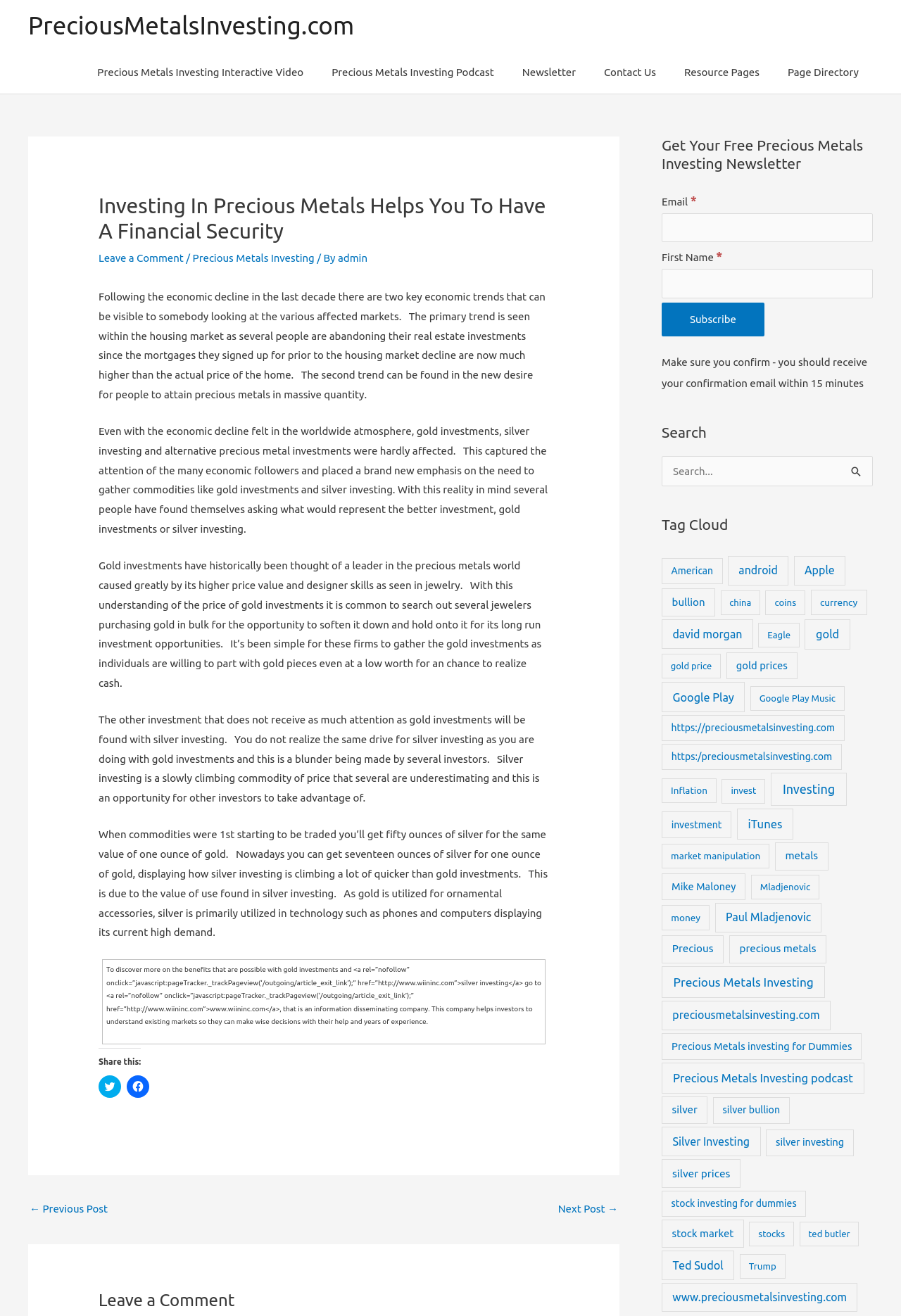Identify the bounding box coordinates for the UI element described by the following text: "Mladjenovic". Provide the coordinates as four float numbers between 0 and 1, in the format [left, top, right, bottom].

[0.833, 0.665, 0.909, 0.684]